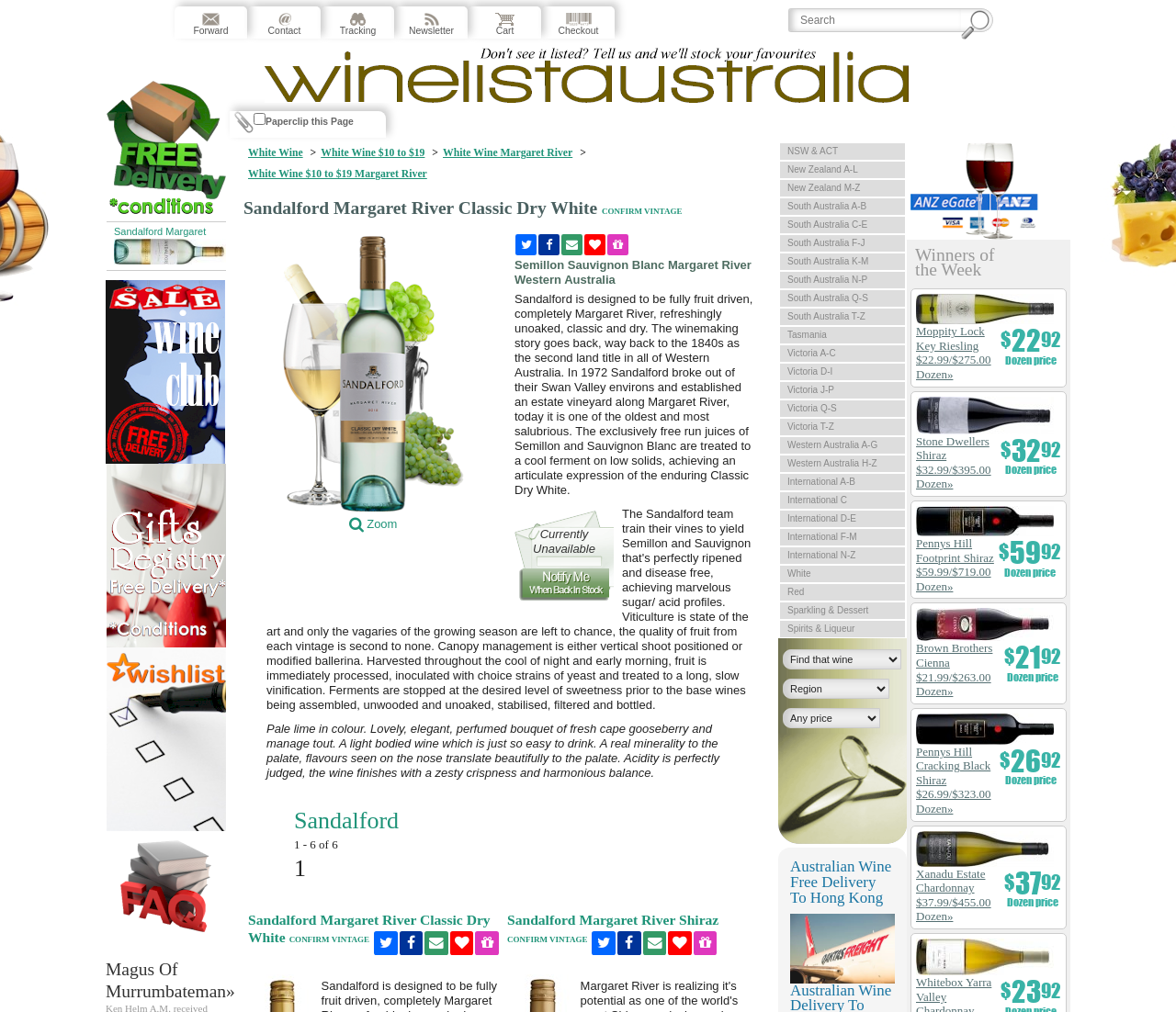Show the bounding box coordinates for the element that needs to be clicked to execute the following instruction: "Confirm the vintage of Sandalford Margaret River Classic Dry White". Provide the coordinates in the form of four float numbers between 0 and 1, i.e., [left, top, right, bottom].

[0.512, 0.204, 0.58, 0.213]